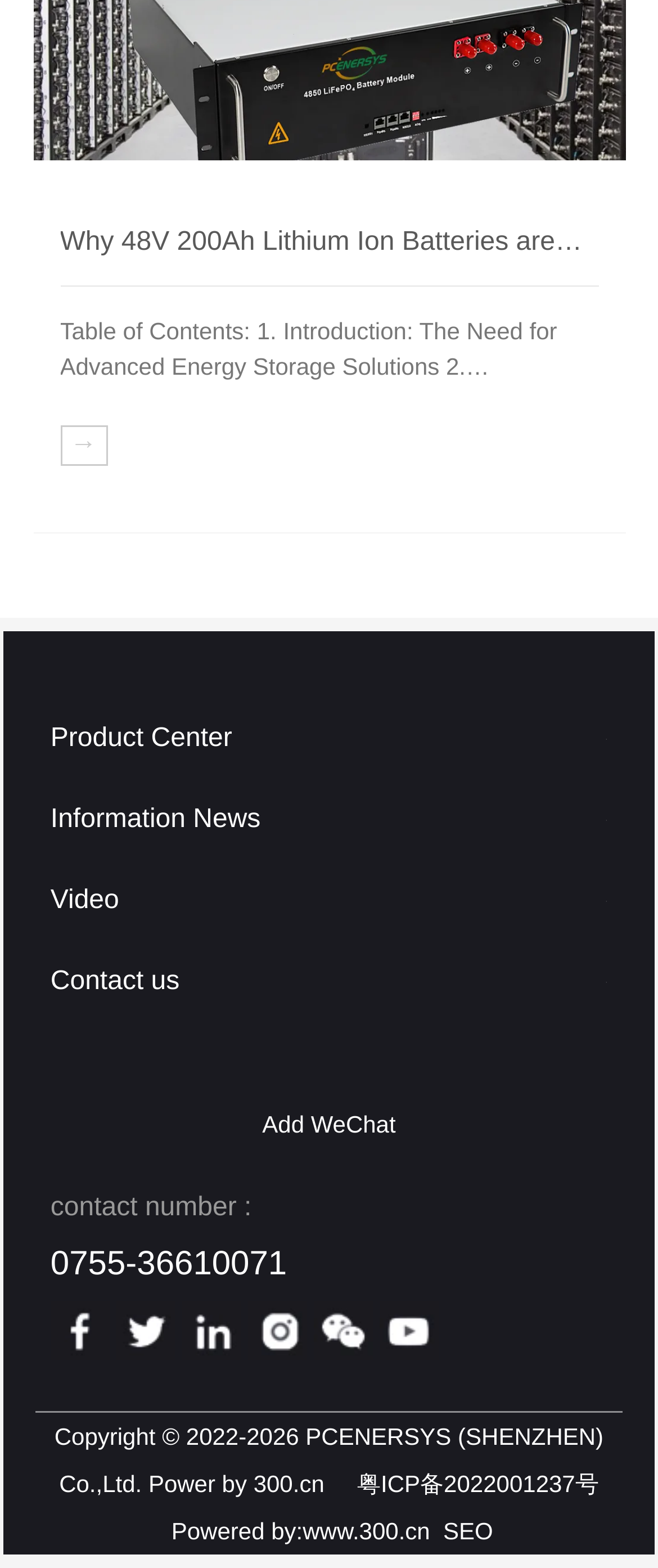What is the purpose of the 'Table of Contents' section?
Utilize the image to construct a detailed and well-explained answer.

The 'Table of Contents' section is typically used to provide an overview of the article's structure and help readers navigate the content. In this case, it lists the different sections of the article, including 'Introduction', 'Understanding Lithium Ion Batteries', and 'Advantages of 48V 200Ah Lithium Ion Batteries'.